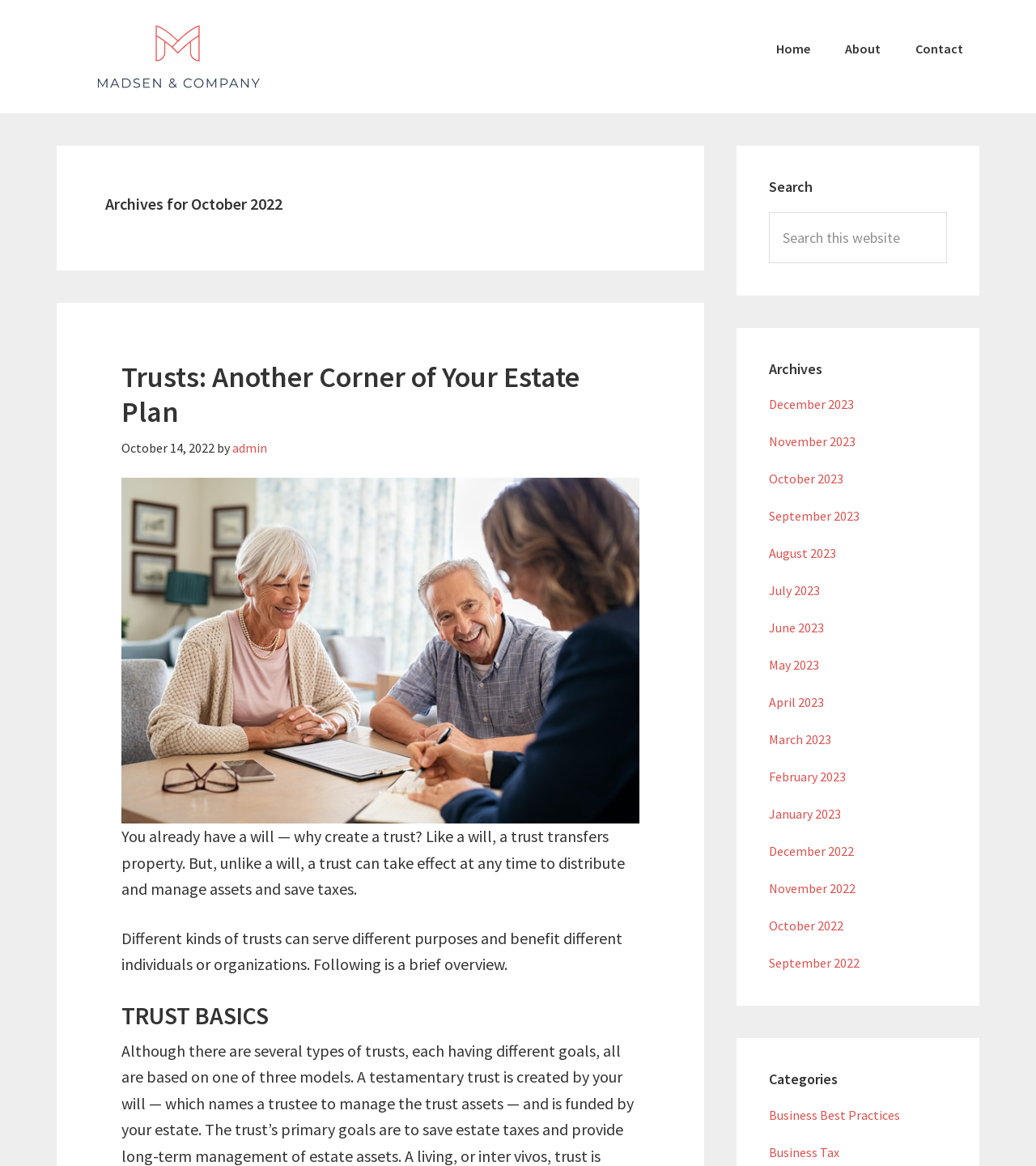Please identify the bounding box coordinates of the element I should click to complete this instruction: 'Click on 'Trusts: Another Corner of Your Estate Plan''. The coordinates should be given as four float numbers between 0 and 1, like this: [left, top, right, bottom].

[0.117, 0.308, 0.559, 0.369]